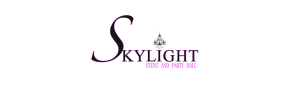Please provide a one-word or phrase answer to the question: 
What is the color of the phrase 'EVENT AND PARTY HALL'?

pink